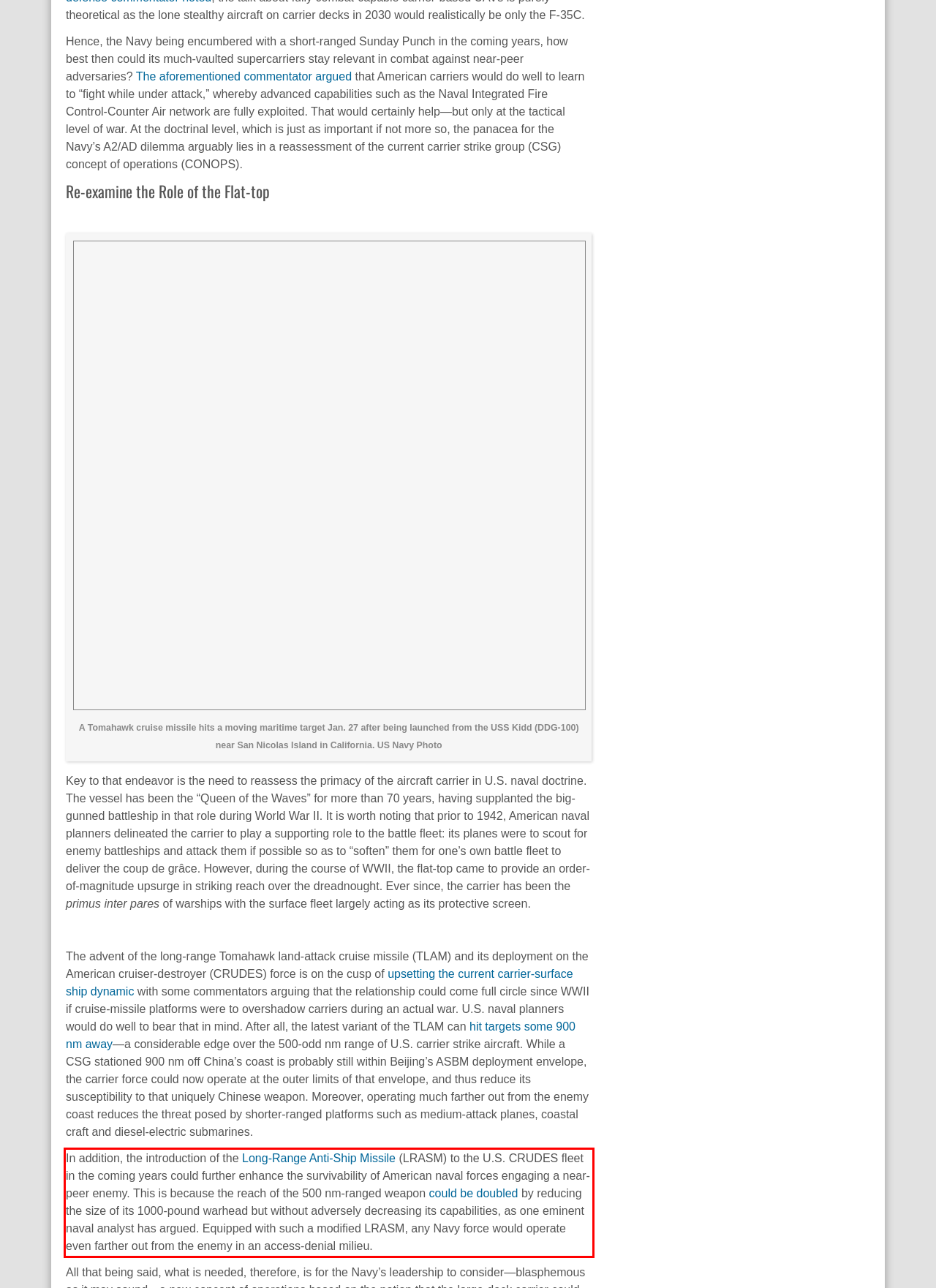From the provided screenshot, extract the text content that is enclosed within the red bounding box.

In addition, the introduction of the Long-Range Anti-Ship Missile (LRASM) to the U.S. CRUDES fleet in the coming years could further enhance the survivability of American naval forces engaging a near-peer enemy. This is because the reach of the 500 nm-ranged weapon could be doubled by reducing the size of its 1000-pound warhead but without adversely decreasing its capabilities, as one eminent naval analyst has argued. Equipped with such a modified LRASM, any Navy force would operate even farther out from the enemy in an access-denial milieu.